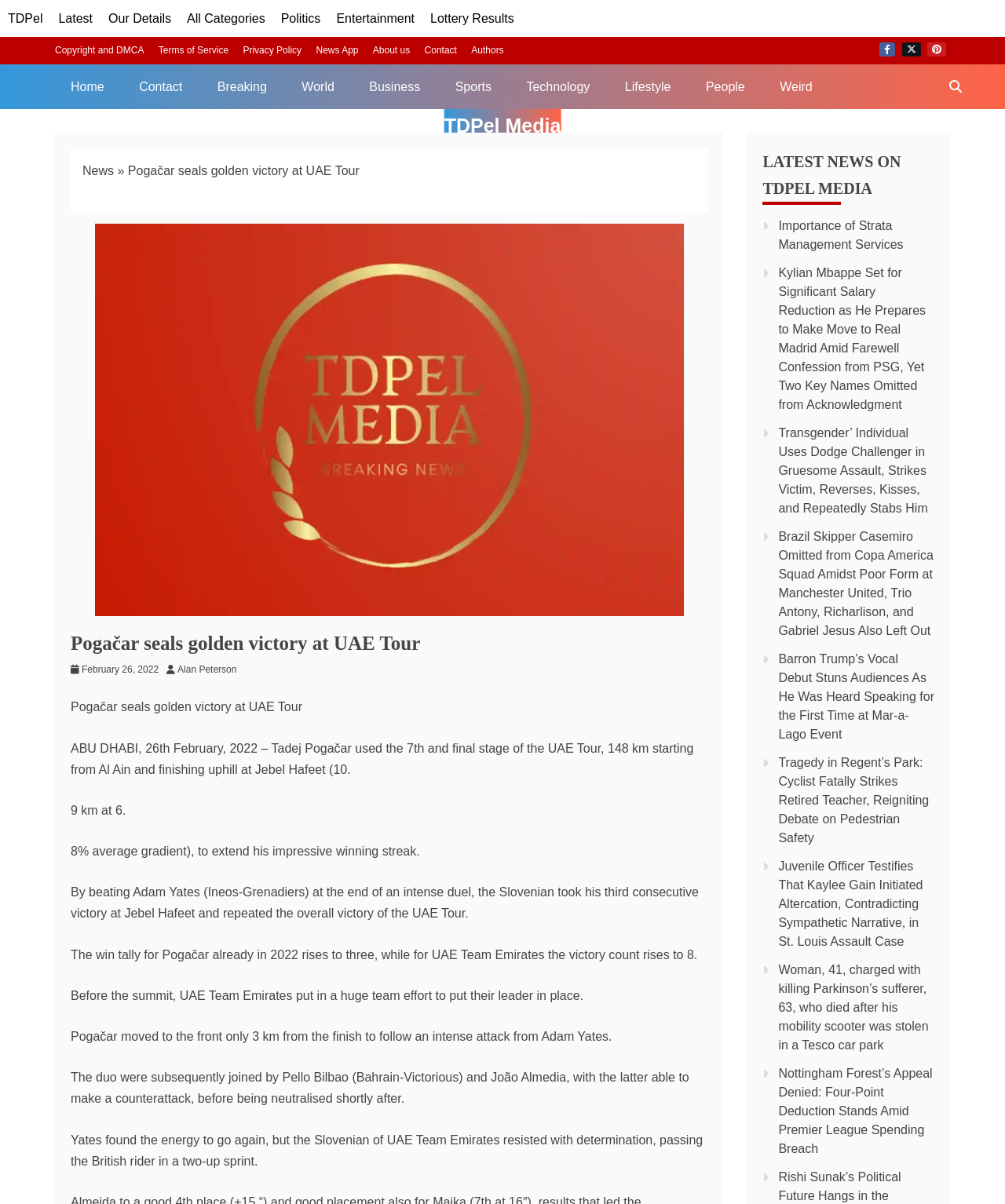Determine the main headline of the webpage and provide its text.

Pogačar seals golden victory at UAE Tour